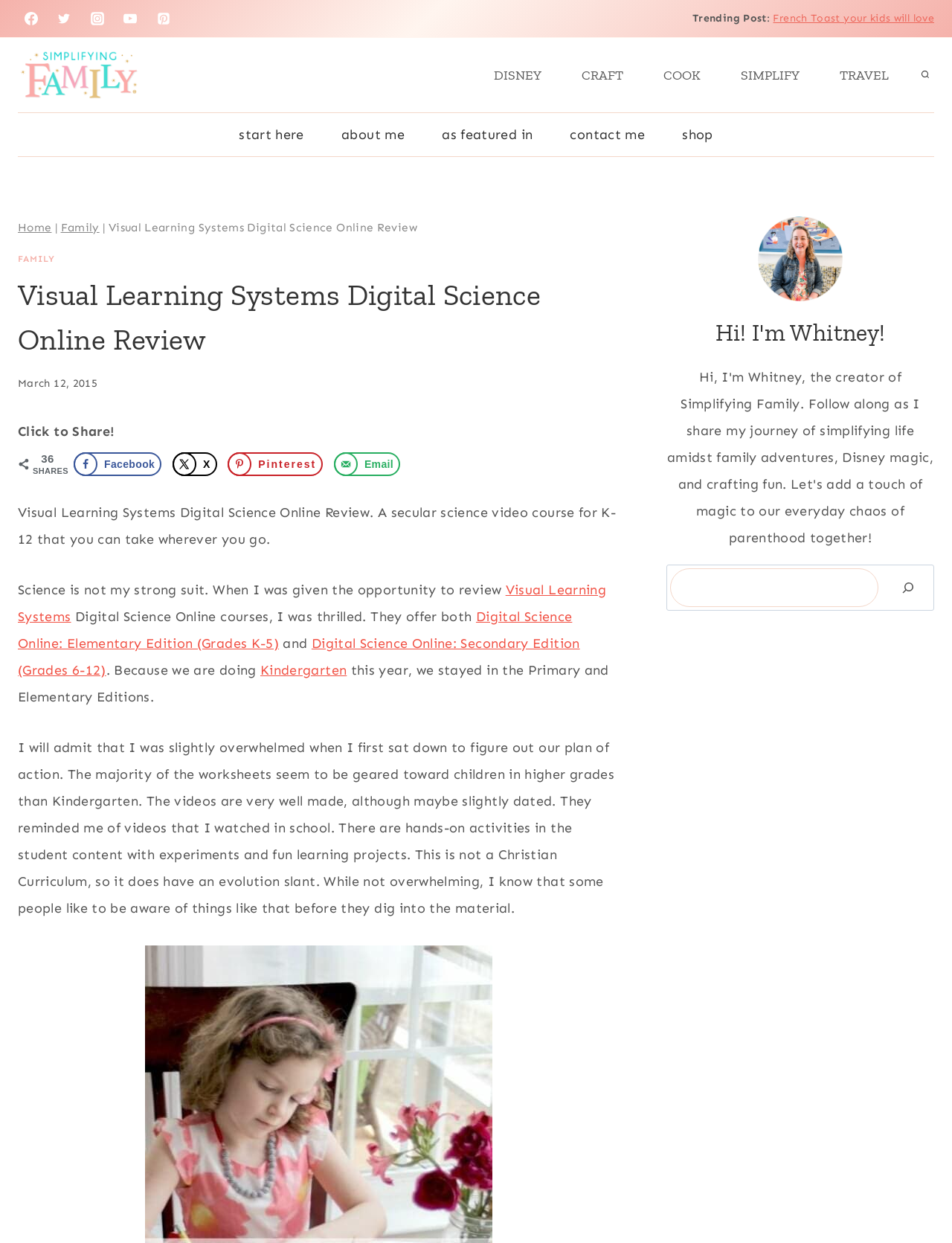Locate and extract the headline of this webpage.

Visual Learning Systems Digital Science Online Review